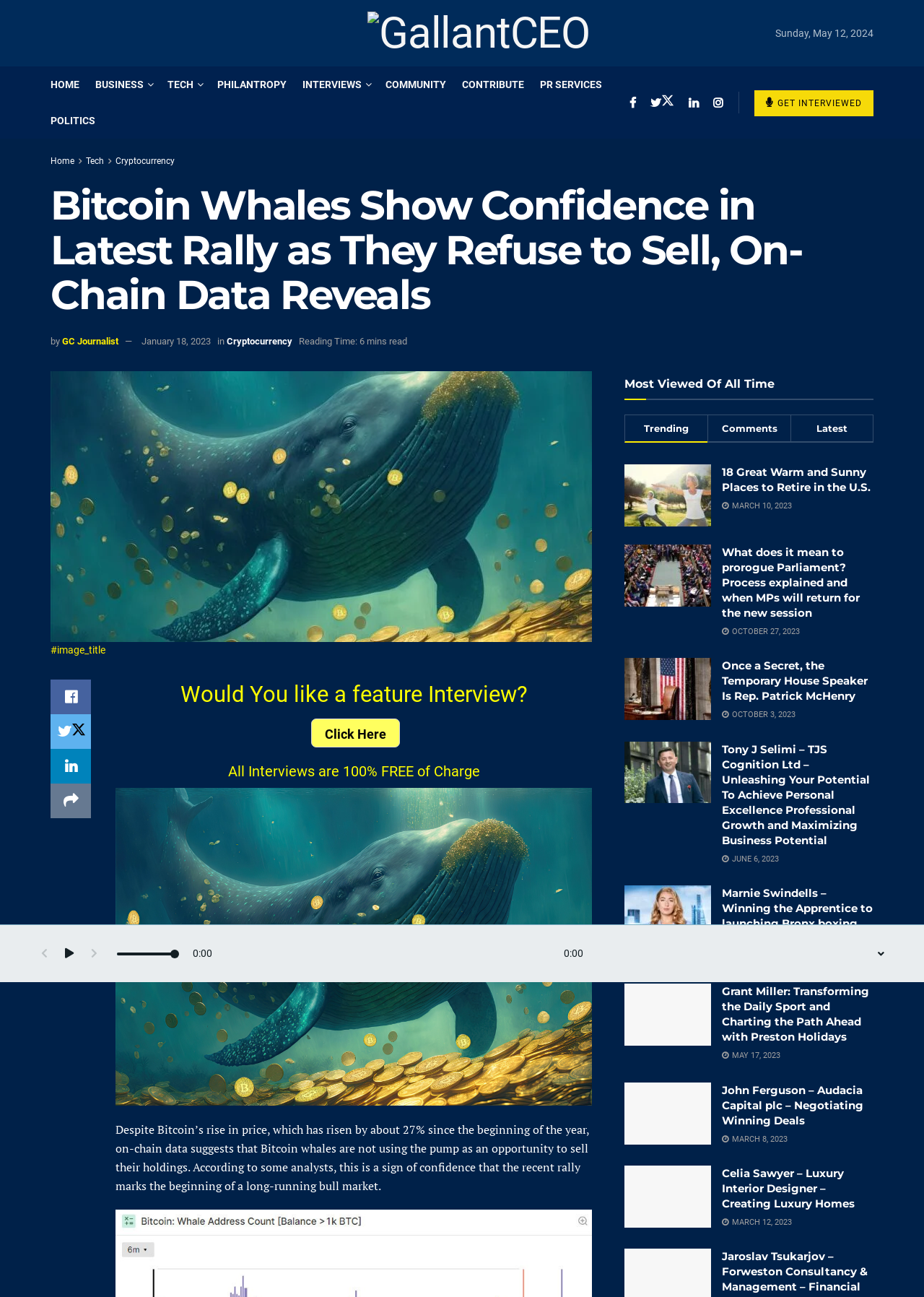Write an extensive caption that covers every aspect of the webpage.

This webpage appears to be a news article or blog post from GallantCEO, a website that publishes articles on various topics including business, technology, and philanthropy. The article's title is "Bitcoin Whales Show Confidence in Latest Rally as They Refuse to Sell, On-Chain Data Reveals".

At the top of the page, there is a navigation menu with links to different sections of the website, including "Home", "Business", "Tech", and "Philanthropy". Below the navigation menu, there is a heading with the article's title, followed by the author's name, "GC Journalist", and the publication date, "January 18, 2023".

The main content of the article is a block of text that discusses Bitcoin whales and their confidence in the latest rally. The text is divided into paragraphs and includes a reading time estimate of 6 minutes.

To the right of the main content, there is a sidebar with links to other articles, including "18 Great Warm and Sunny Places to Retire in the U.S.", "What does it mean to prorogue Parliament? Process explained and when MPs will return for the new session", and several others. Each link is accompanied by a thumbnail image and a publication date.

Below the main content, there is a section with a heading "Most Viewed Of All Time", which lists several articles with their titles, thumbnail images, and publication dates. This section appears to be a list of popular articles on the website.

Throughout the page, there are several social media links and buttons, including Facebook, Twitter, and LinkedIn, which allow users to share the article on their social media profiles.